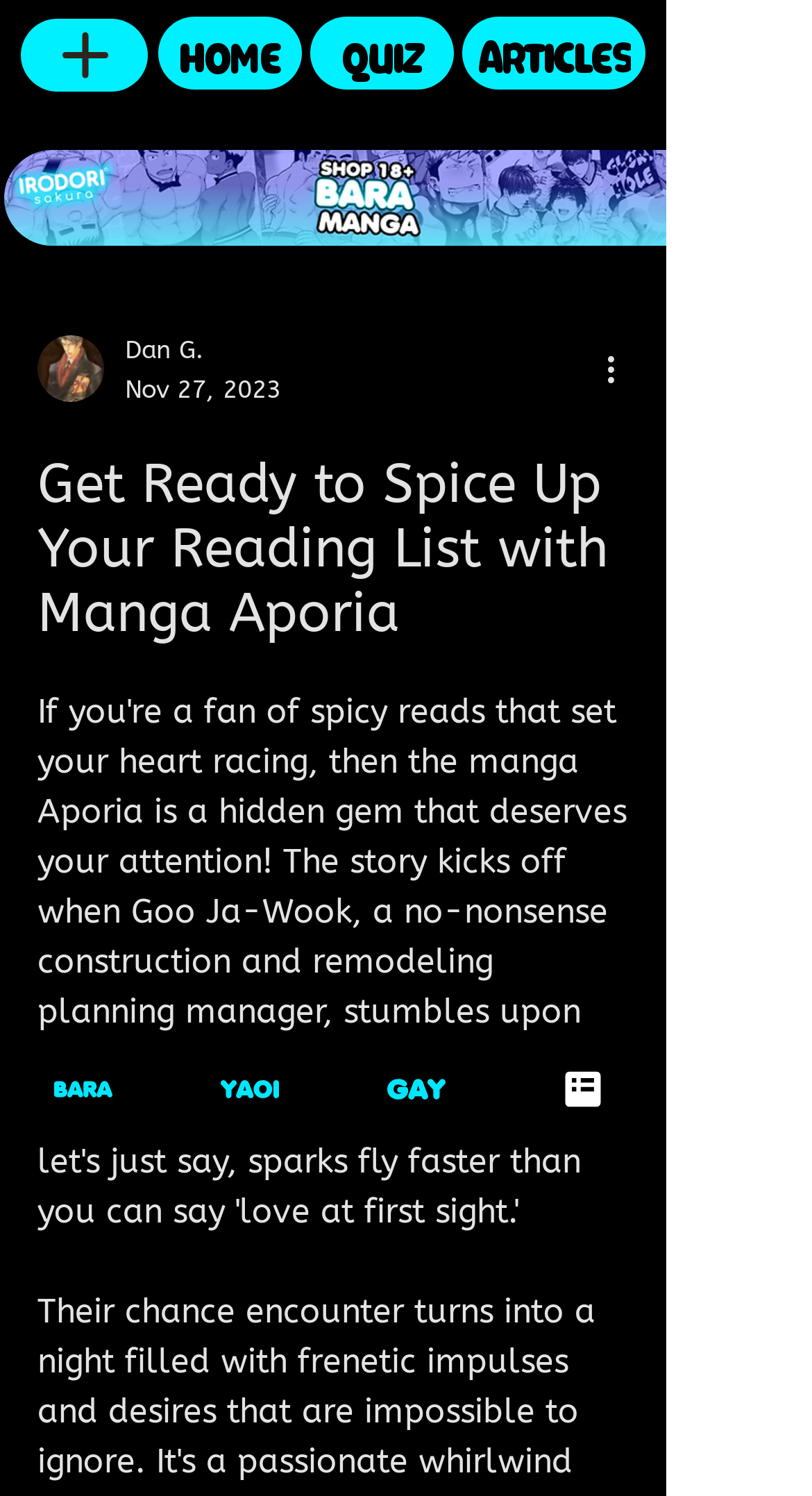Reply to the question below using a single word or brief phrase:
What is the date of the article?

Nov 27, 2023